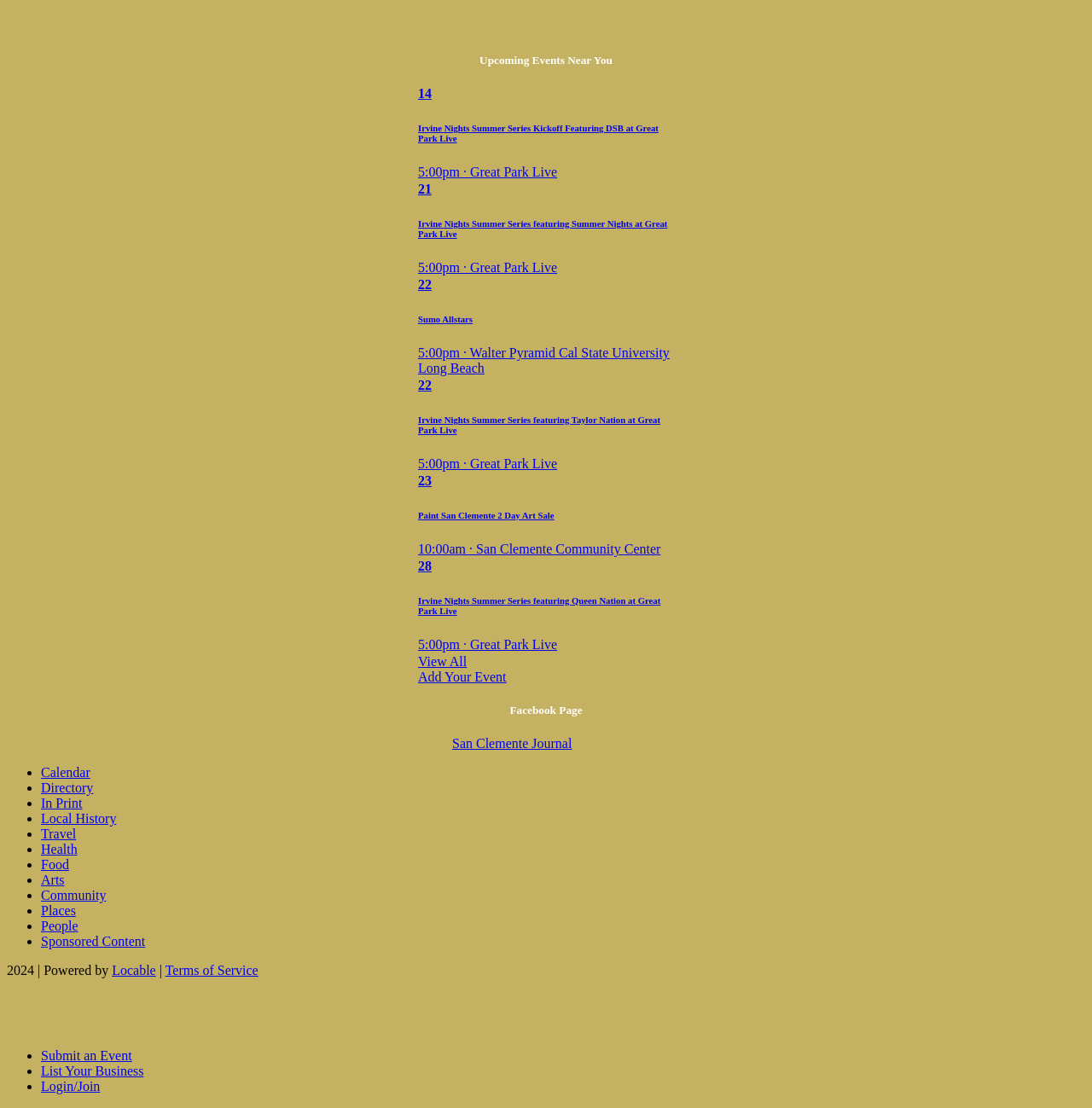Respond with a single word or phrase:
What is the purpose of the 'Add Your Event' link?

To add a new event